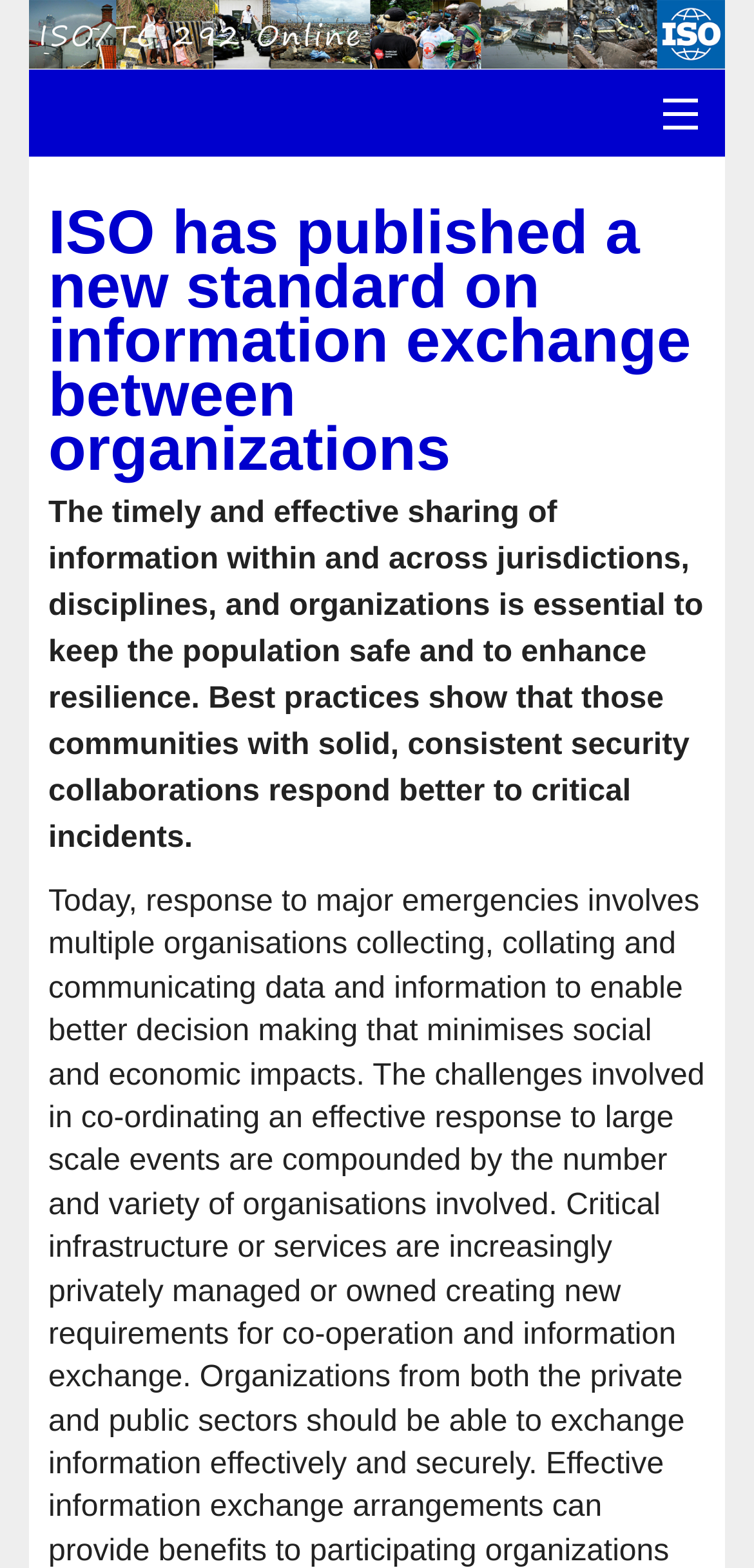How many links are available on the webpage?
Give a single word or phrase answer based on the content of the image.

14